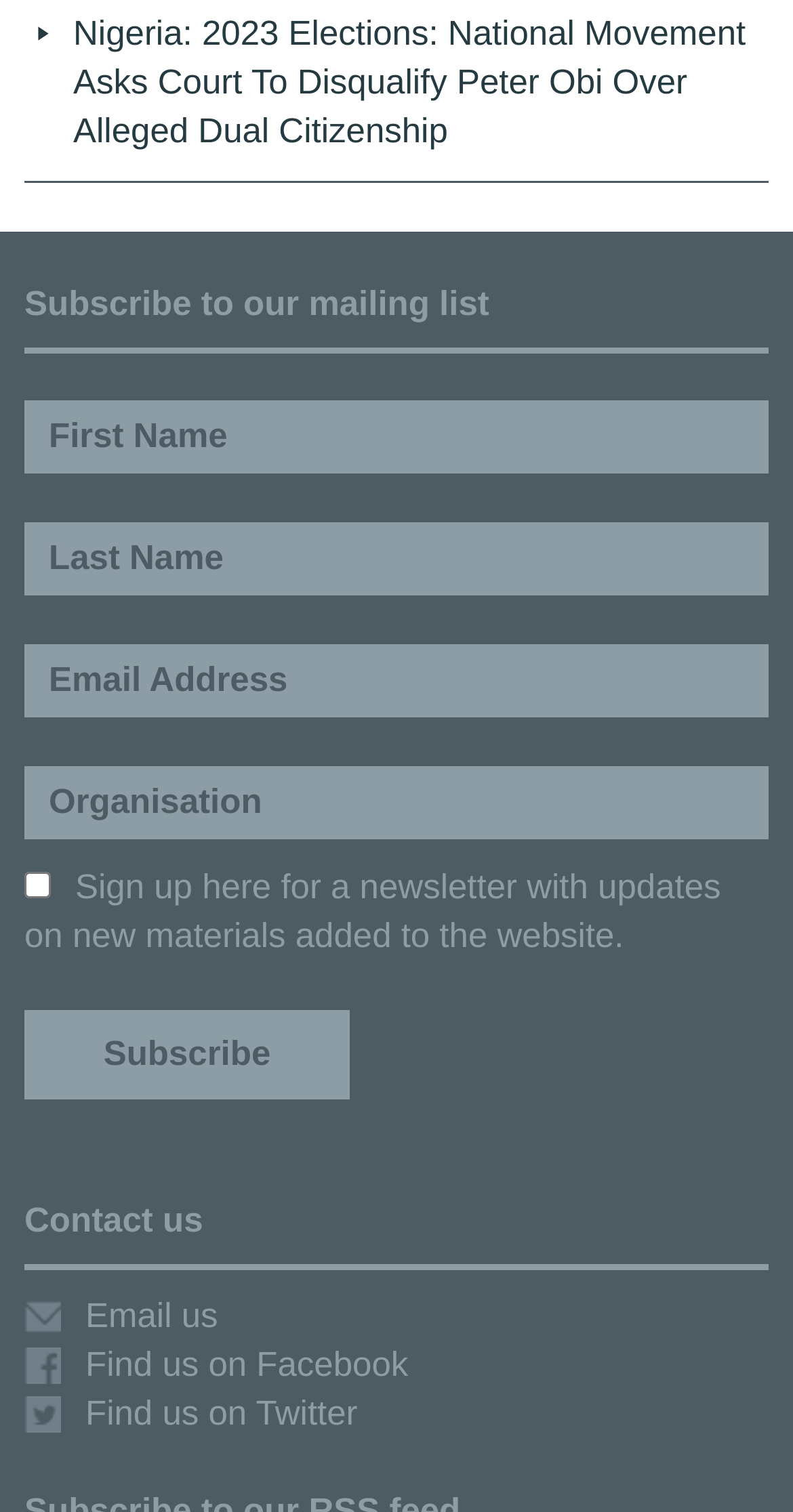How many social media links are there?
Using the picture, provide a one-word or short phrase answer.

2